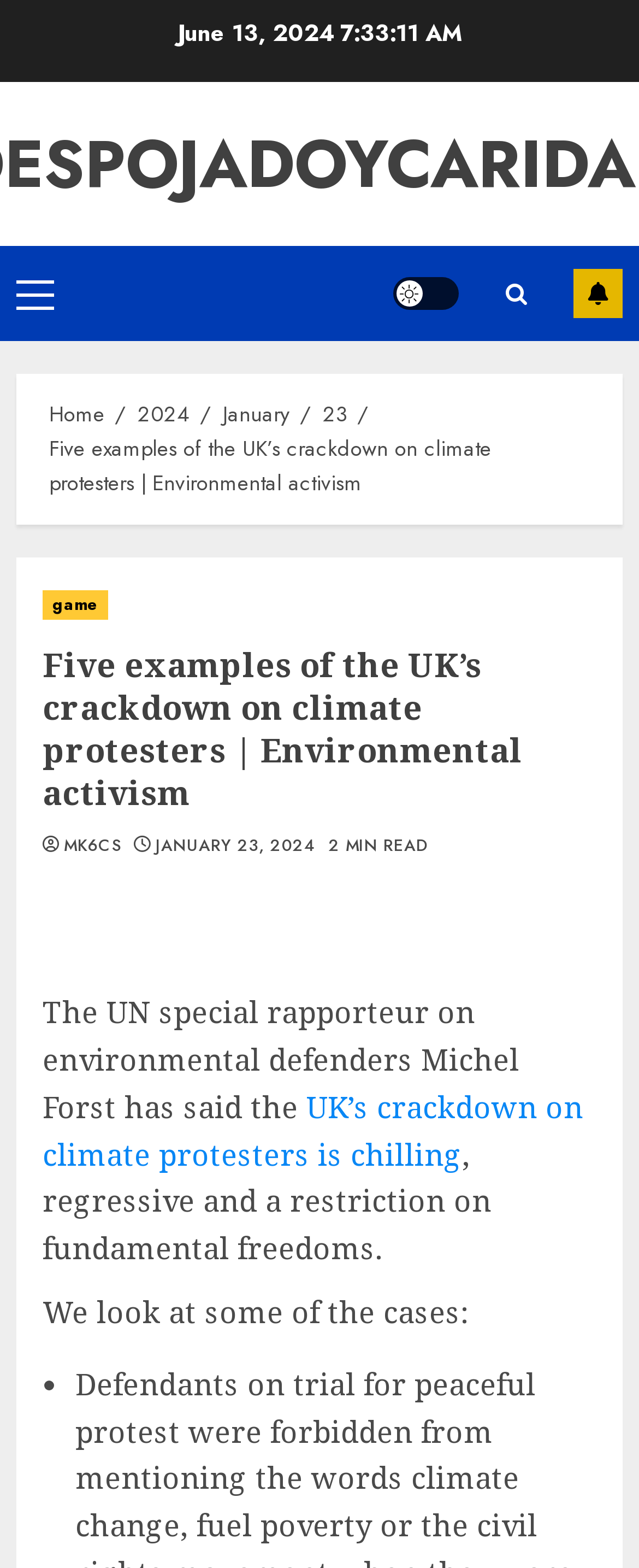Please answer the following query using a single word or phrase: 
How many minutes does it take to read the article?

2 MIN